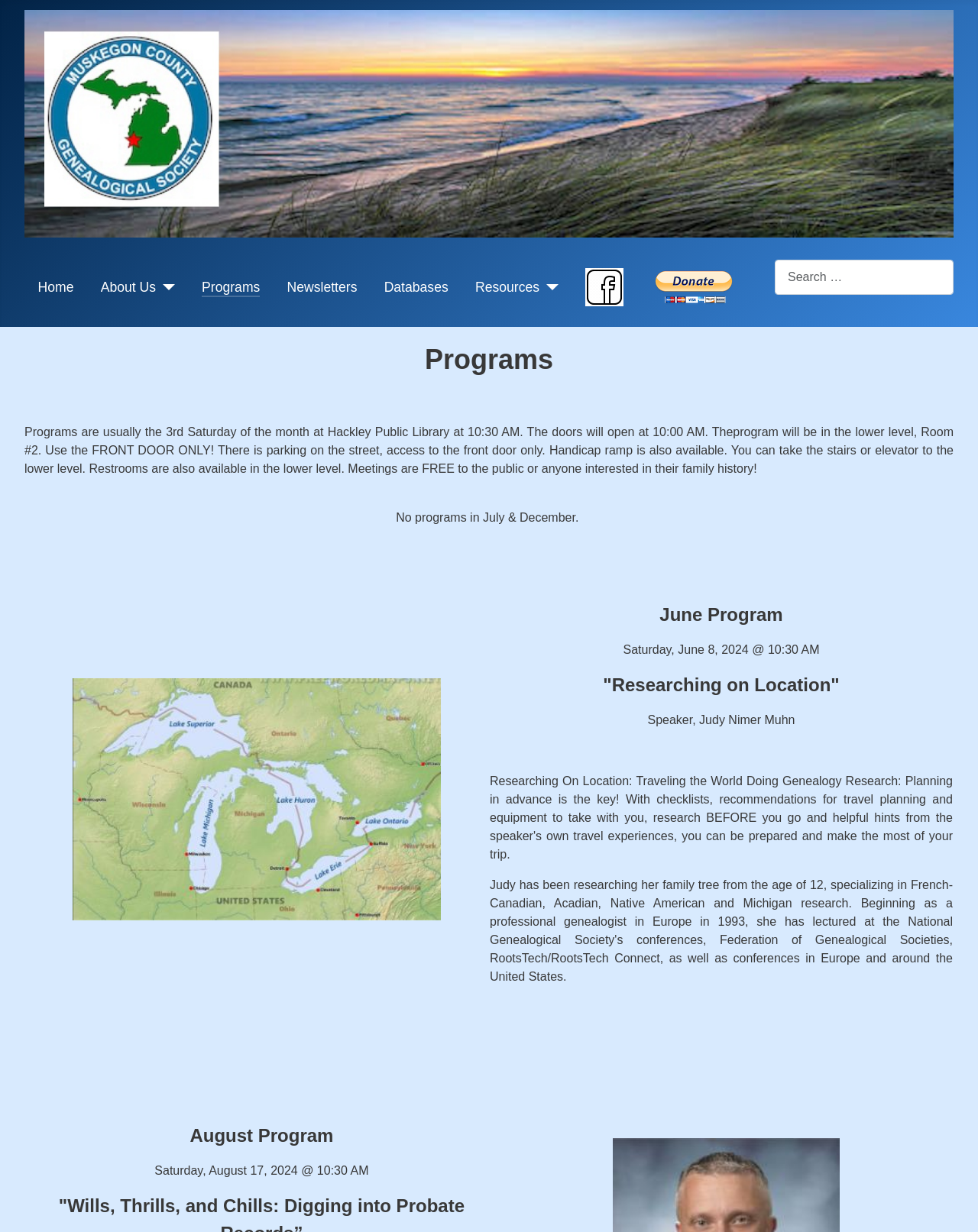Bounding box coordinates are specified in the format (top-left x, top-left y, bottom-right x, bottom-right y). All values are floating point numbers bounded between 0 and 1. Please provide the bounding box coordinate of the region this sentence describes: parent_node: Resources aria-label="Resources"

[0.552, 0.216, 0.571, 0.25]